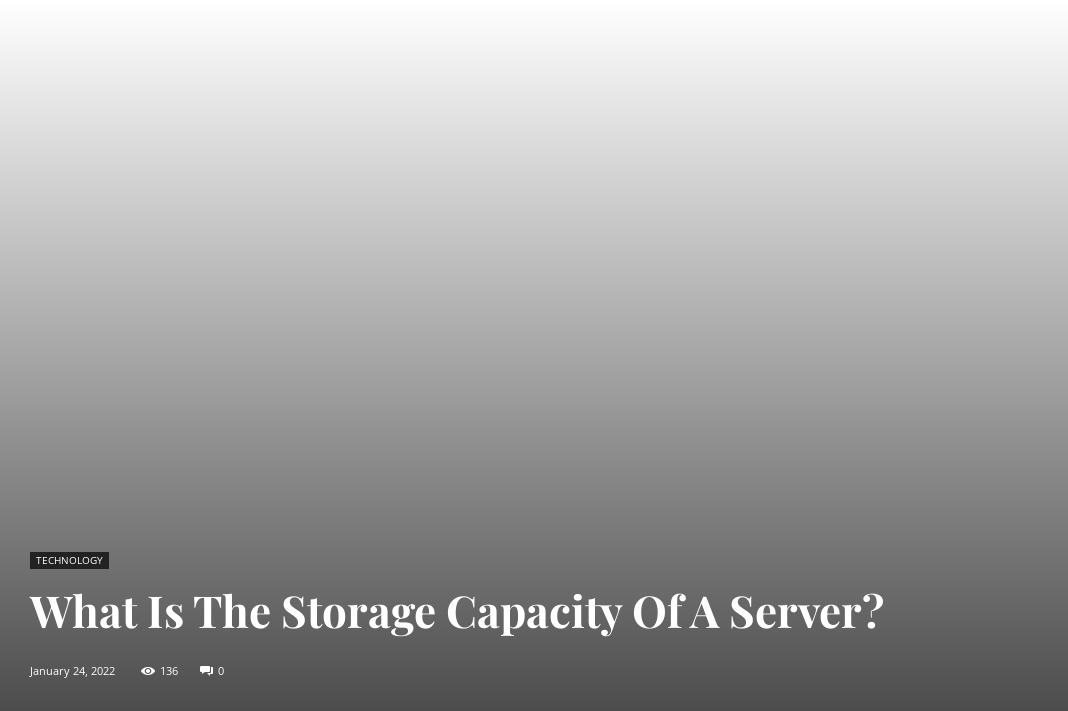How many views does the article have?
Look at the image and answer the question using a single word or phrase.

136